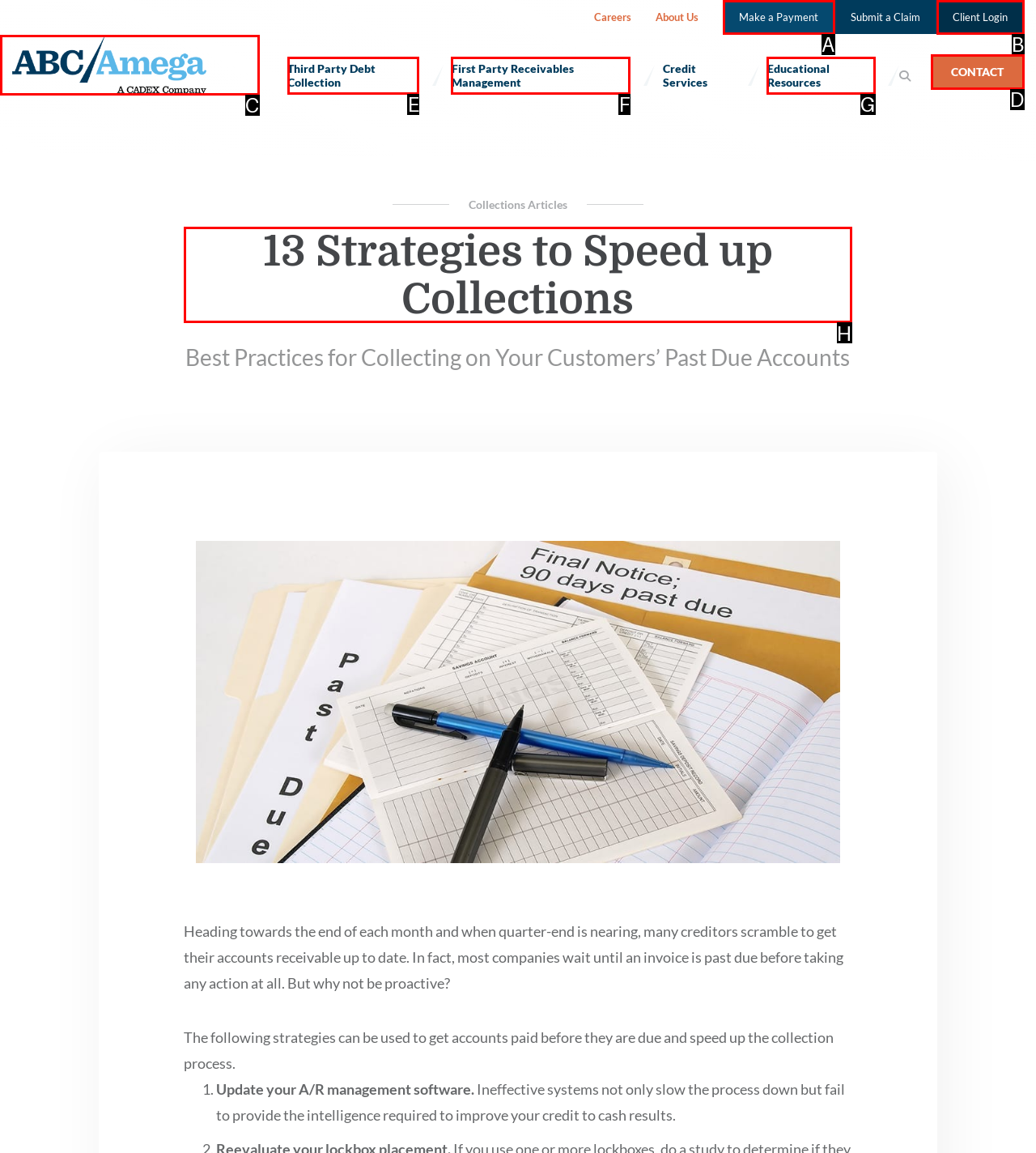Find the option you need to click to complete the following instruction: View more news and announcements
Answer with the corresponding letter from the choices given directly.

None